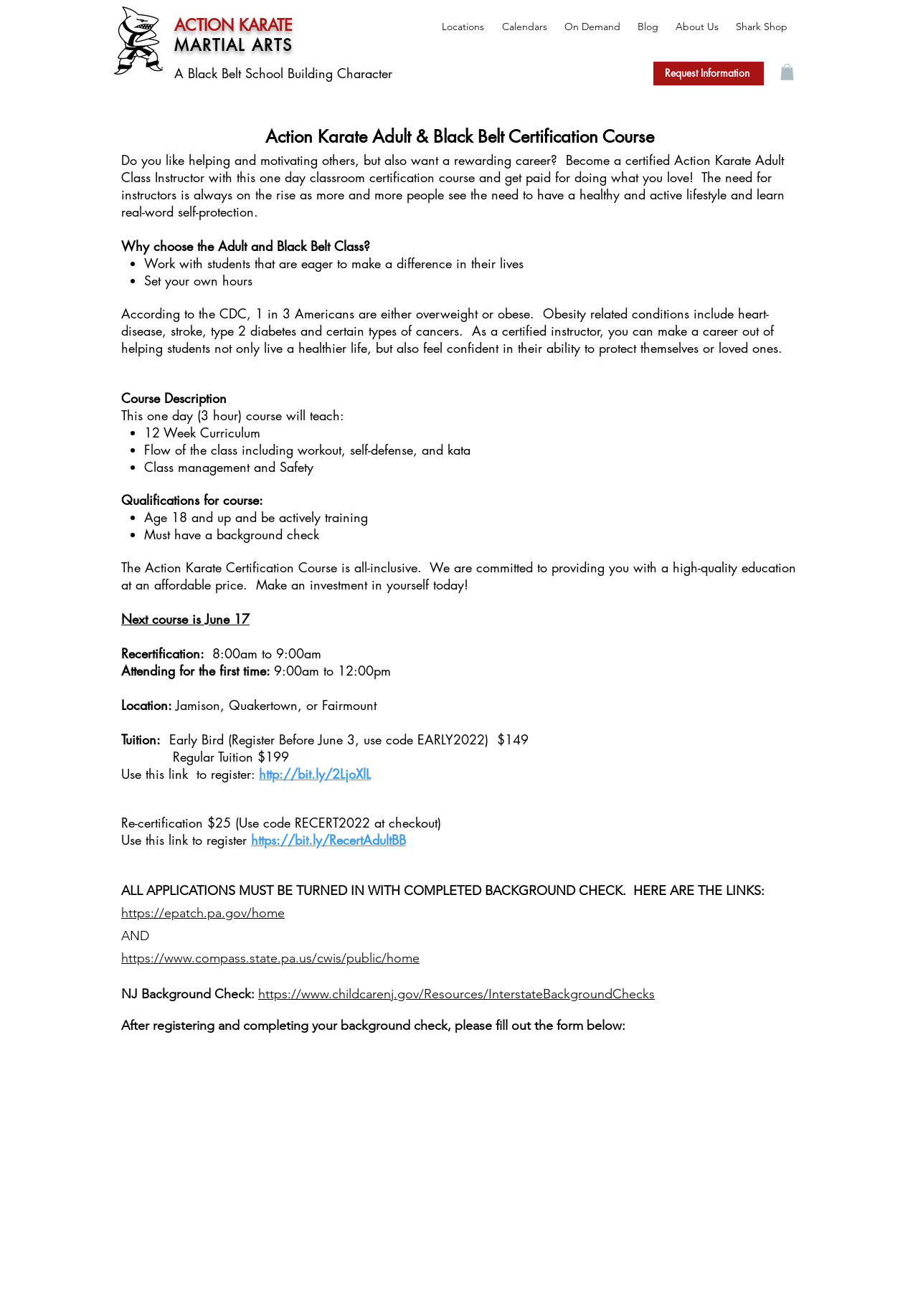Using the description "https://bit.ly/RecertAdultBB", locate and provide the bounding box of the UI element.

[0.273, 0.631, 0.442, 0.645]